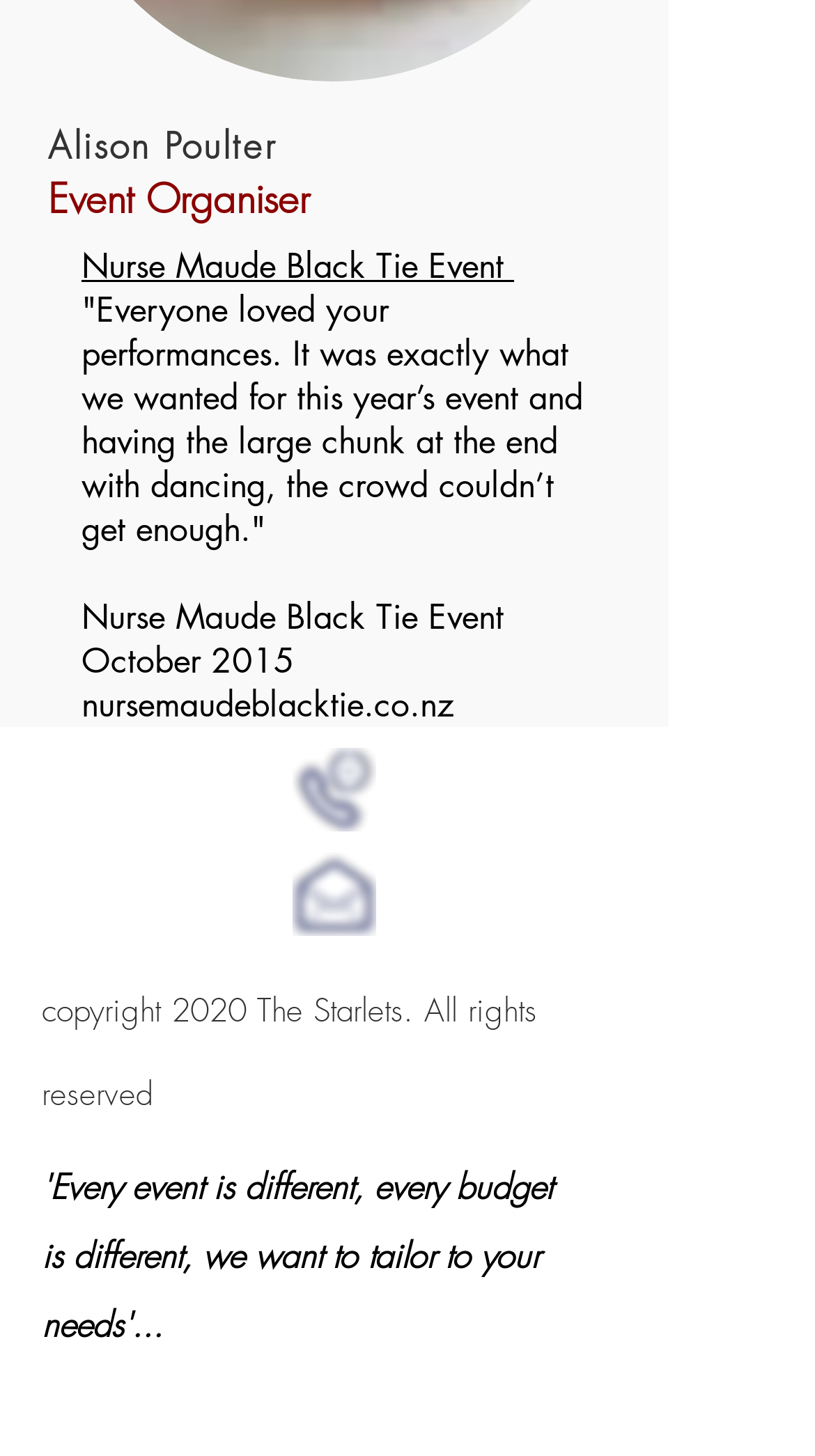What is the year mentioned in the testimonial?
Ensure your answer is thorough and detailed.

The year is mentioned in the heading 'October 2015' with a bounding box of [0.1, 0.439, 0.721, 0.469], indicating that it is part of a testimonial or event description on the webpage.